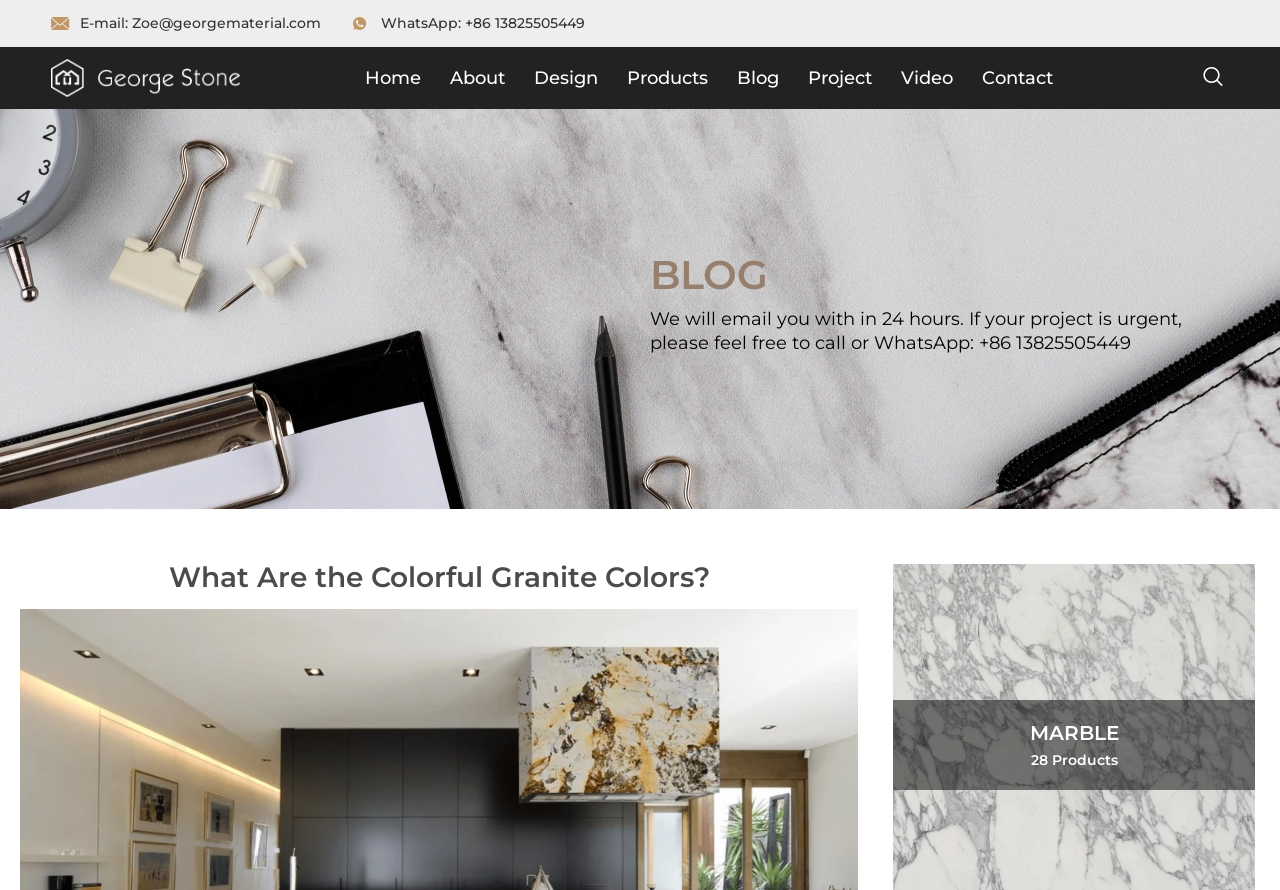Generate a thorough caption that explains the contents of the webpage.

The webpage is about granite colors, specifically discussing the various colorful options available. At the top left corner, there are two contact links, one for email and one for WhatsApp, followed by a series of navigation links, including "Home", "About", "Design", "Products", "Blog", "Project", "Video", and "Contact". These links are positioned horizontally, with "Home" on the left and "Contact" on the right.

Below the navigation links, there is a prominent heading that reads "What Are the Colorful Granite Colors?" which is centered at the top of the page. Underneath this heading, there is a subheading that says "MARBLE 28 Products" positioned towards the right side of the page.

On the right side of the page, near the top, there is a search button represented by the "navsearch-button" link. Below the search button, there is a section with a heading "BLOG" and a paragraph of text that explains the response time for email inquiries and provides an alternative contact method via WhatsApp.

The overall layout of the page is organized, with clear headings and concise text, making it easy to navigate and understand the content.